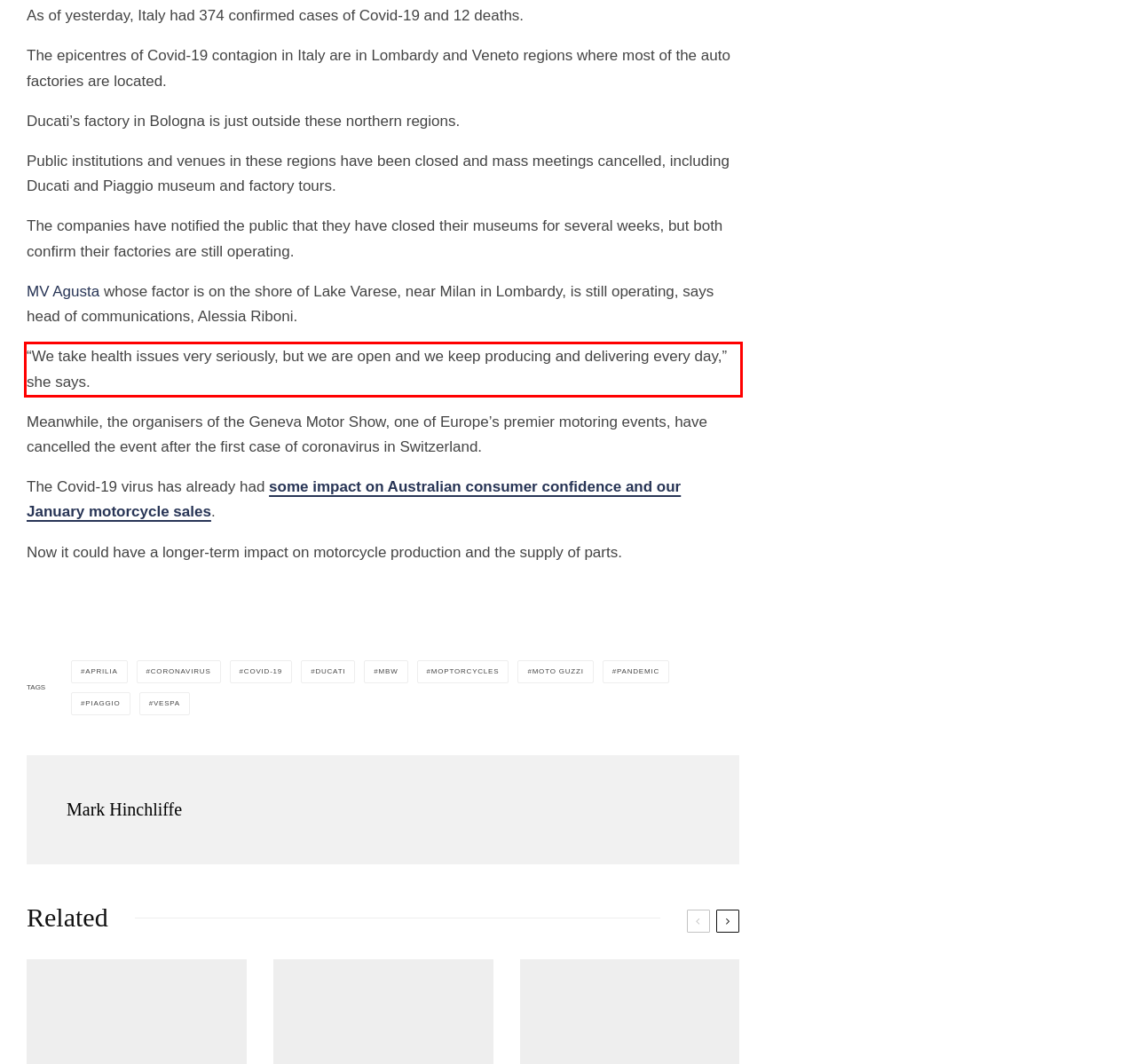Given a screenshot of a webpage, locate the red bounding box and extract the text it encloses.

“We take health issues very seriously, but we are open and we keep producing and delivering every day,” she says.